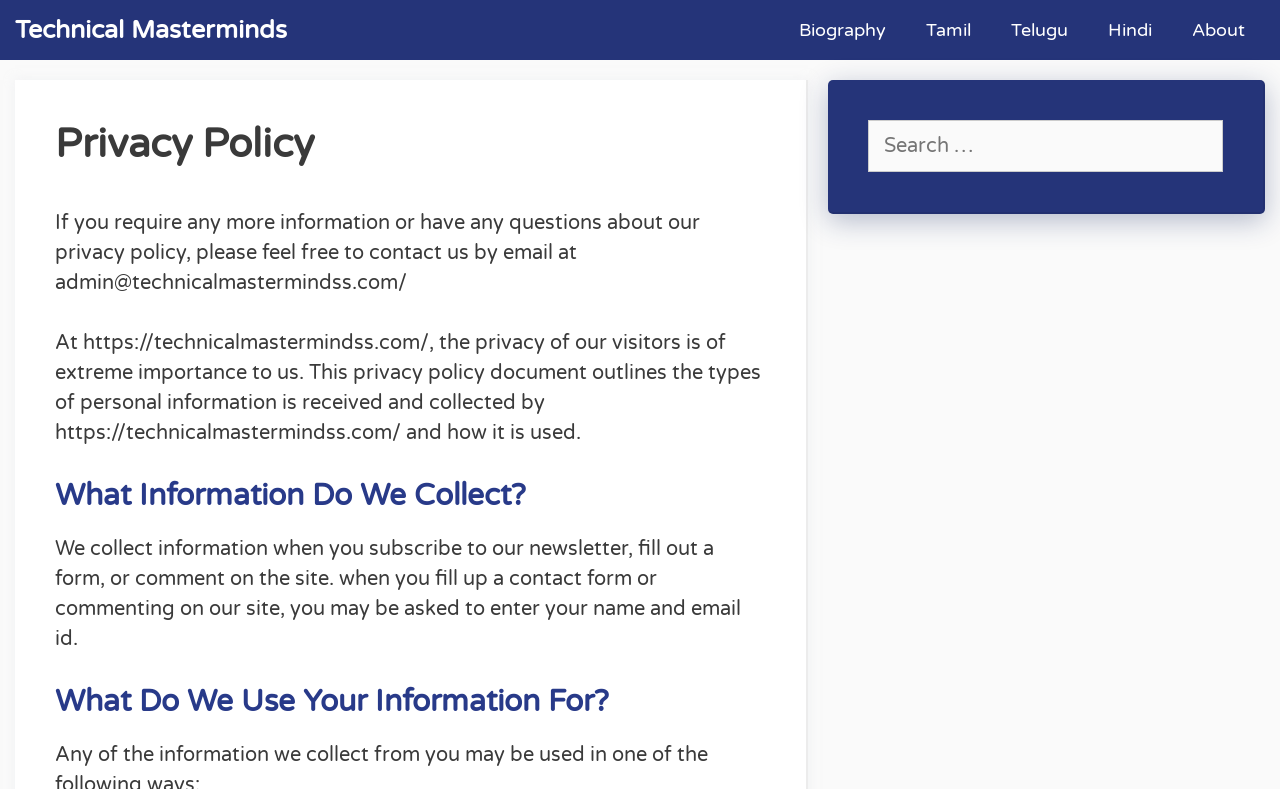Generate a thorough explanation of the webpage's elements.

The webpage is about the privacy policy of Technical Masterminds. At the top, there is a navigation bar with six links: Technical Masterminds, Biography, Tamil, Telugu, Hindi, and About. Below the navigation bar, there is a header section with a heading that reads "Privacy Policy". 

Under the header section, there is a paragraph of text that explains how to contact the website administrators for questions about the privacy policy. This is followed by another paragraph that outlines the importance of visitor privacy and the purpose of the privacy policy document.

The main content of the webpage is divided into sections, each with a heading. The first section is titled "What Information Do We Collect?" and explains the types of information collected from visitors, such as names and email IDs, when they subscribe to the newsletter, fill out a form, or comment on the site. 

The second section is titled "What Do We Use Your Information For?" and its content is not fully described in the provided accessibility tree. 

On the right side of the webpage, there is a complementary section that contains a search box with a label "Search for:".